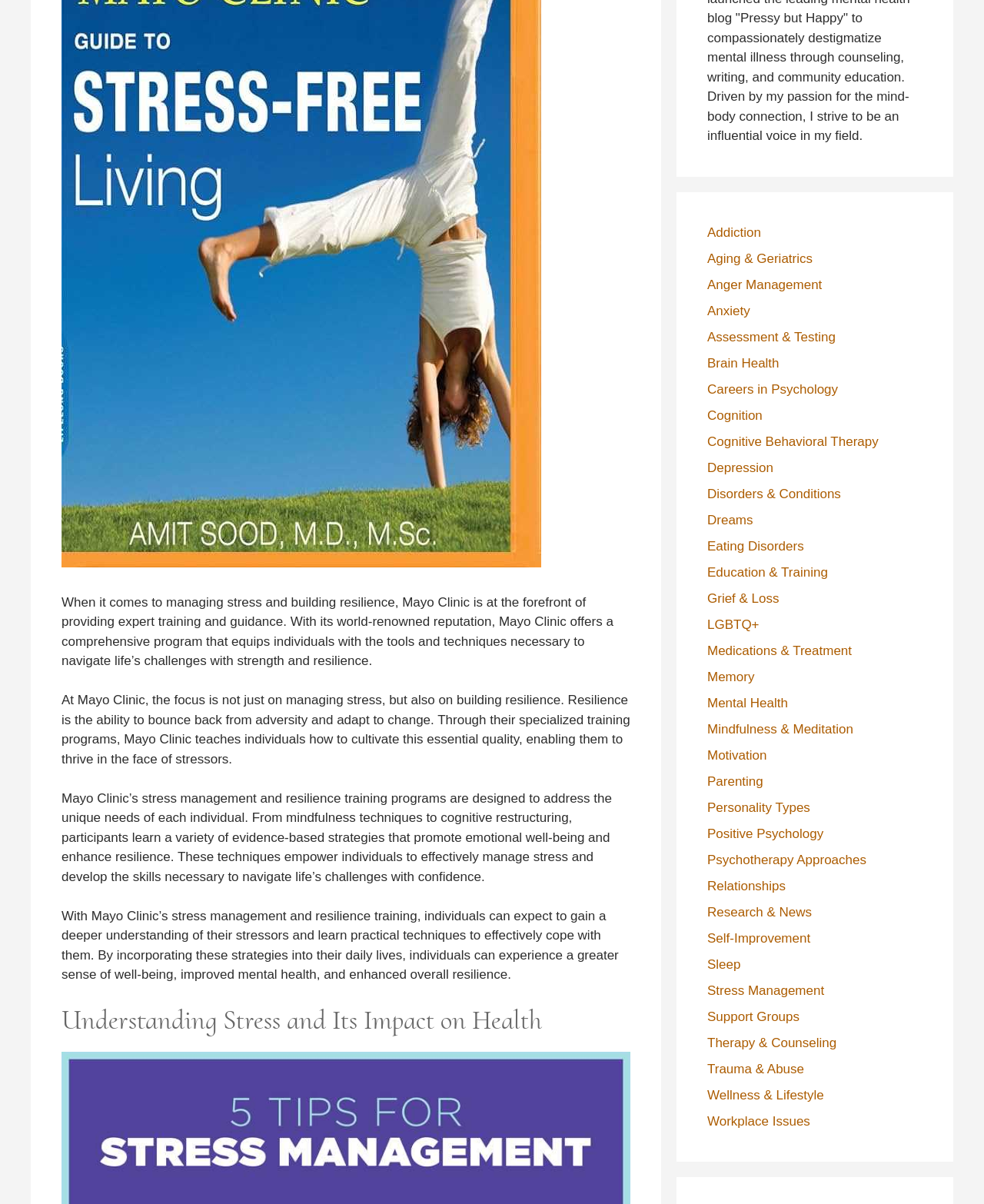Given the element description Mental Health, identify the bounding box coordinates for the UI element on the webpage screenshot. The format should be (top-left x, top-left y, bottom-right x, bottom-right y), with values between 0 and 1.

[0.719, 0.578, 0.801, 0.59]